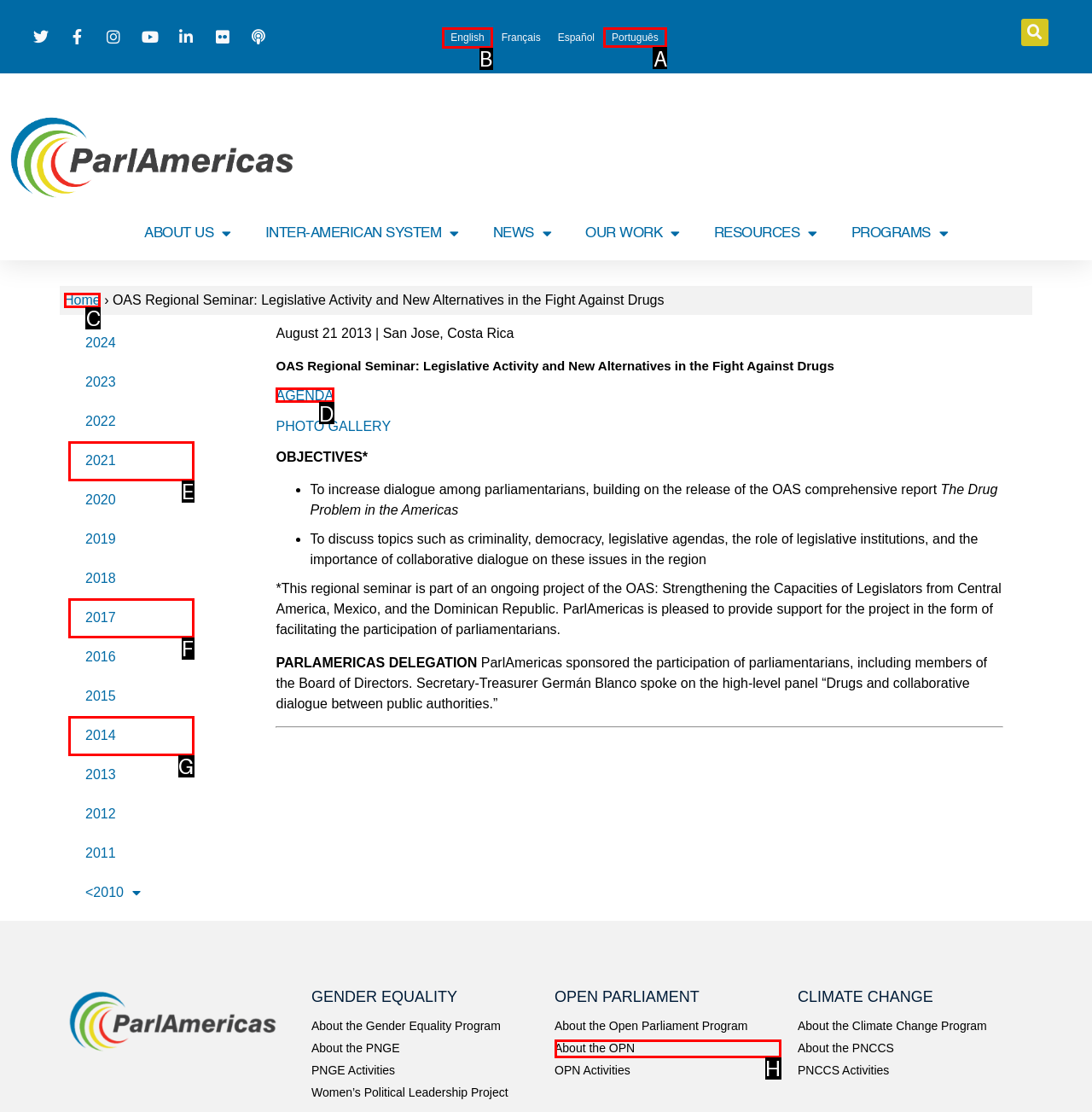Out of the given choices, which letter corresponds to the UI element required to Switch to English? Answer with the letter.

B